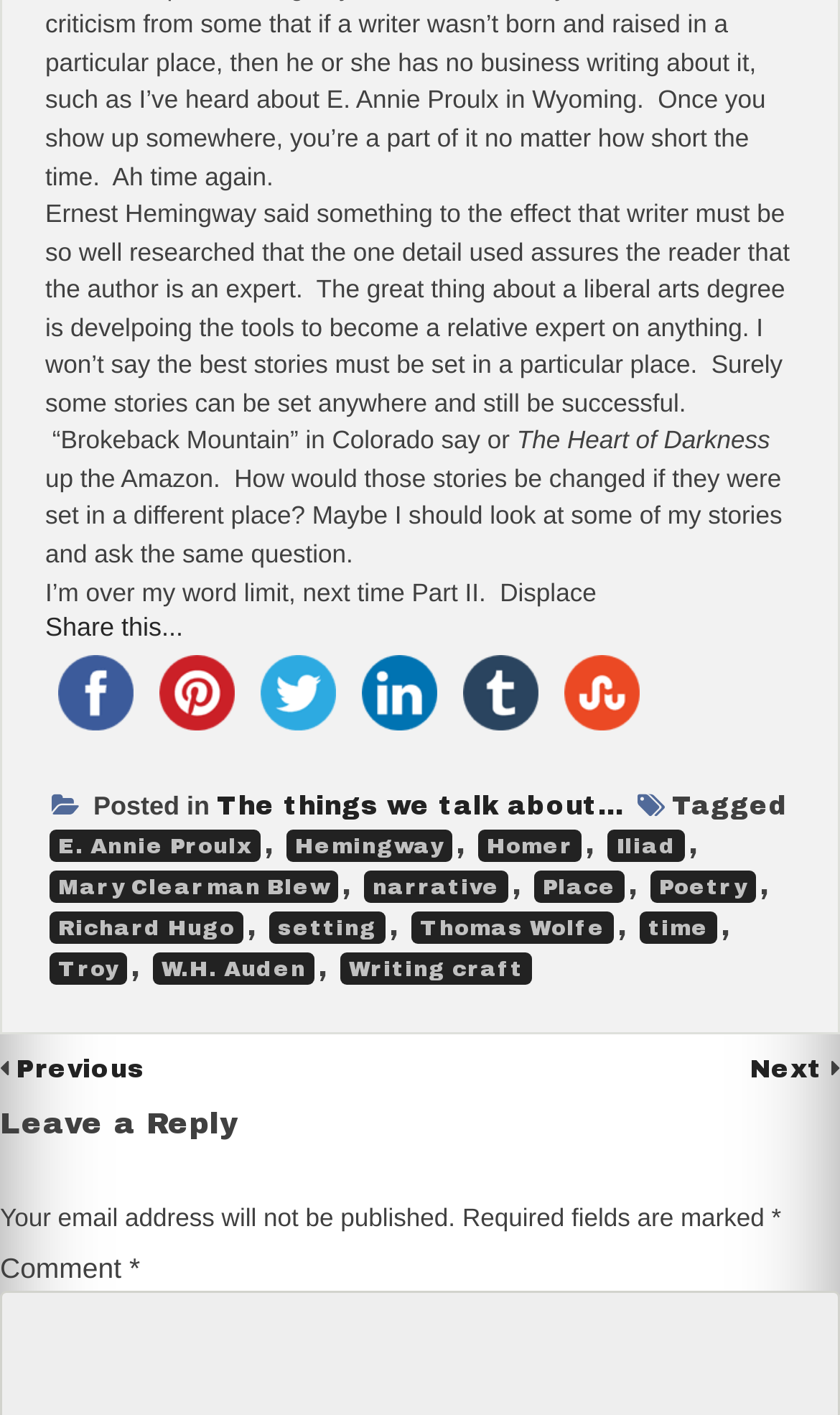Please locate the bounding box coordinates for the element that should be clicked to achieve the following instruction: "Leave a reply". Ensure the coordinates are given as four float numbers between 0 and 1, i.e., [left, top, right, bottom].

[0.0, 0.752, 1.0, 0.82]